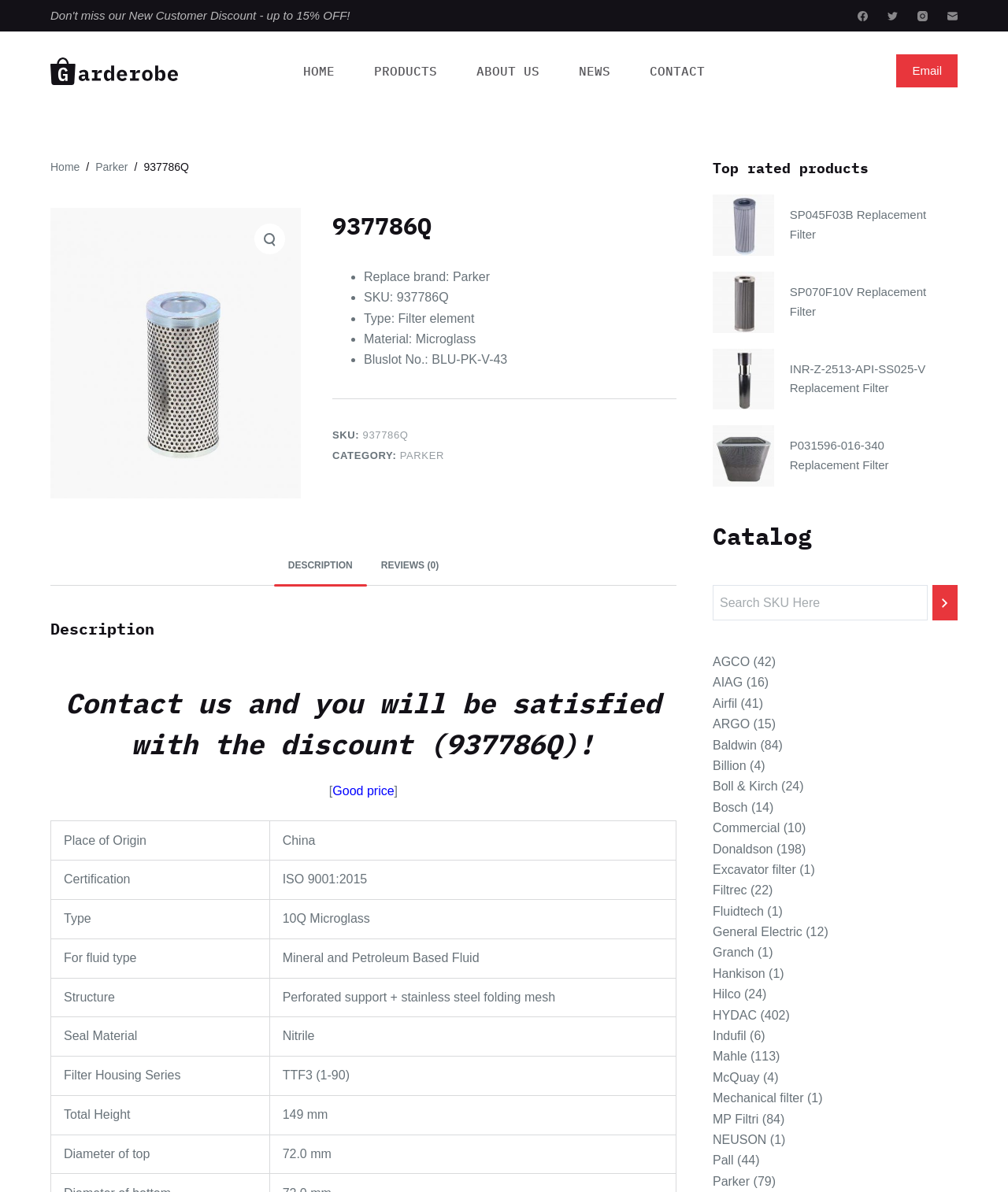Create a detailed narrative of the webpage’s visual and textual elements.

This webpage is about a product replacement filter element, specifically the 937786Q Replacement Parker Filter - Bluate. At the top left corner, there is a link to skip to the content. On the top right corner, there are social media links to Facebook, Twitter, Instagram, and Email.

Below the social media links, there is a navigation menu with options for Home, Products, About Us, News, and Contact. To the right of the navigation menu, there is a link to Replacement Filter Element with an accompanying image.

The main content of the webpage is divided into sections. The first section displays the product information, including the product name, replace brand, SKU, type, material, and Bluslot number. This information is presented in a list format with bullet points.

Below the product information, there is a tab list with two tabs: Description and Reviews (0). The Description tab is not selected by default, but it contains a heading that says "Description" and a paragraph of text that starts with "Contact us and you will be satisfied with the discount (937786Q)!".

Under the tab list, there is a table with various product specifications, including Place of Origin, Certification, Type, For fluid type, Structure, Seal Material, Filter Housing Series, and Total Height. Each specification has a corresponding value.

On the right side of the webpage, there is a section titled "Top rated products" with links to other replacement filter products, including Replacement SP045F03B and Replacement SP070F10V, each with an accompanying image.